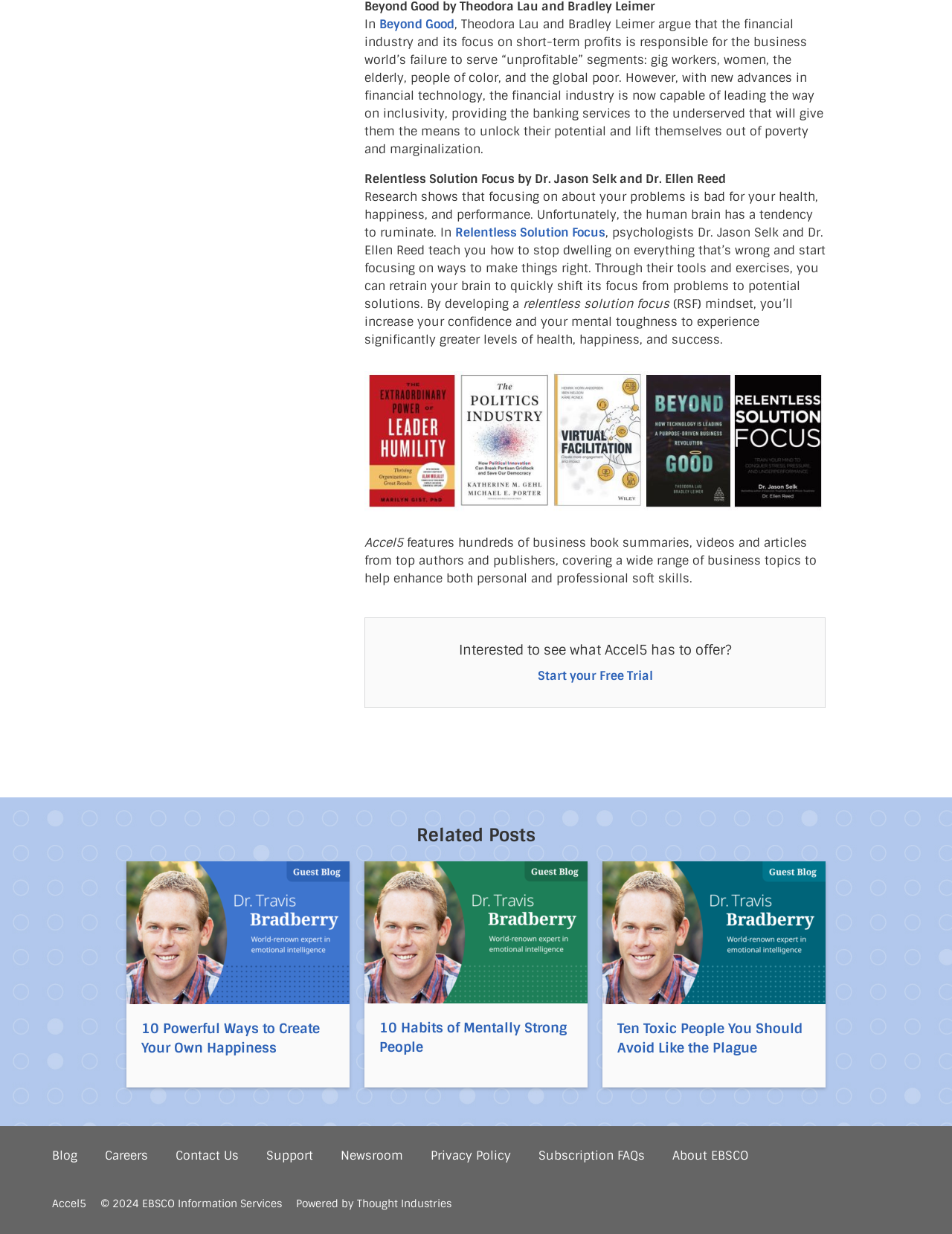Pinpoint the bounding box coordinates of the clickable area needed to execute the instruction: "Click on 'Beyond Good'". The coordinates should be specified as four float numbers between 0 and 1, i.e., [left, top, right, bottom].

[0.398, 0.013, 0.477, 0.026]